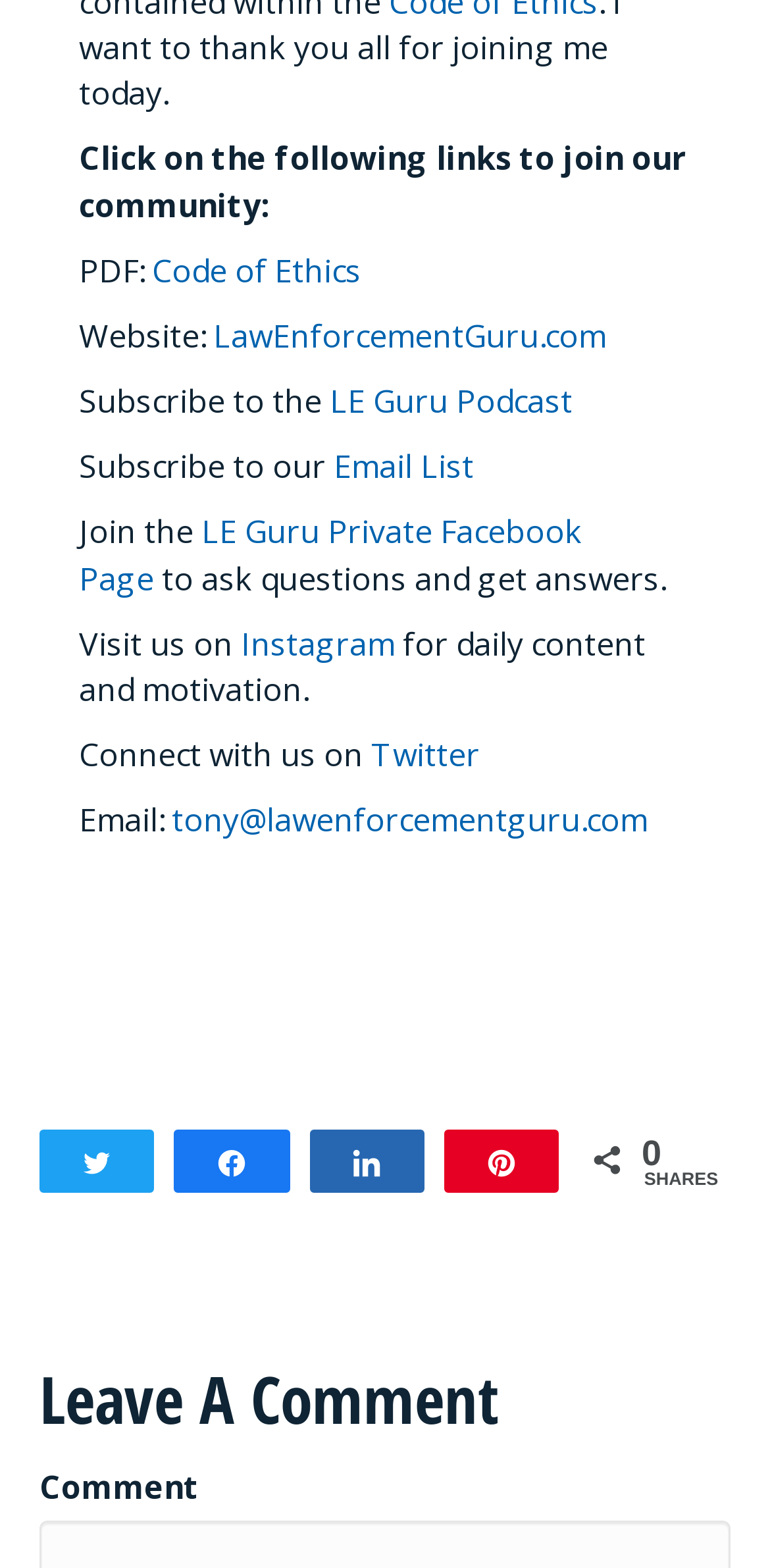What is the social media platform to visit for daily content and motivation?
Observe the image and answer the question with a one-word or short phrase response.

Instagram